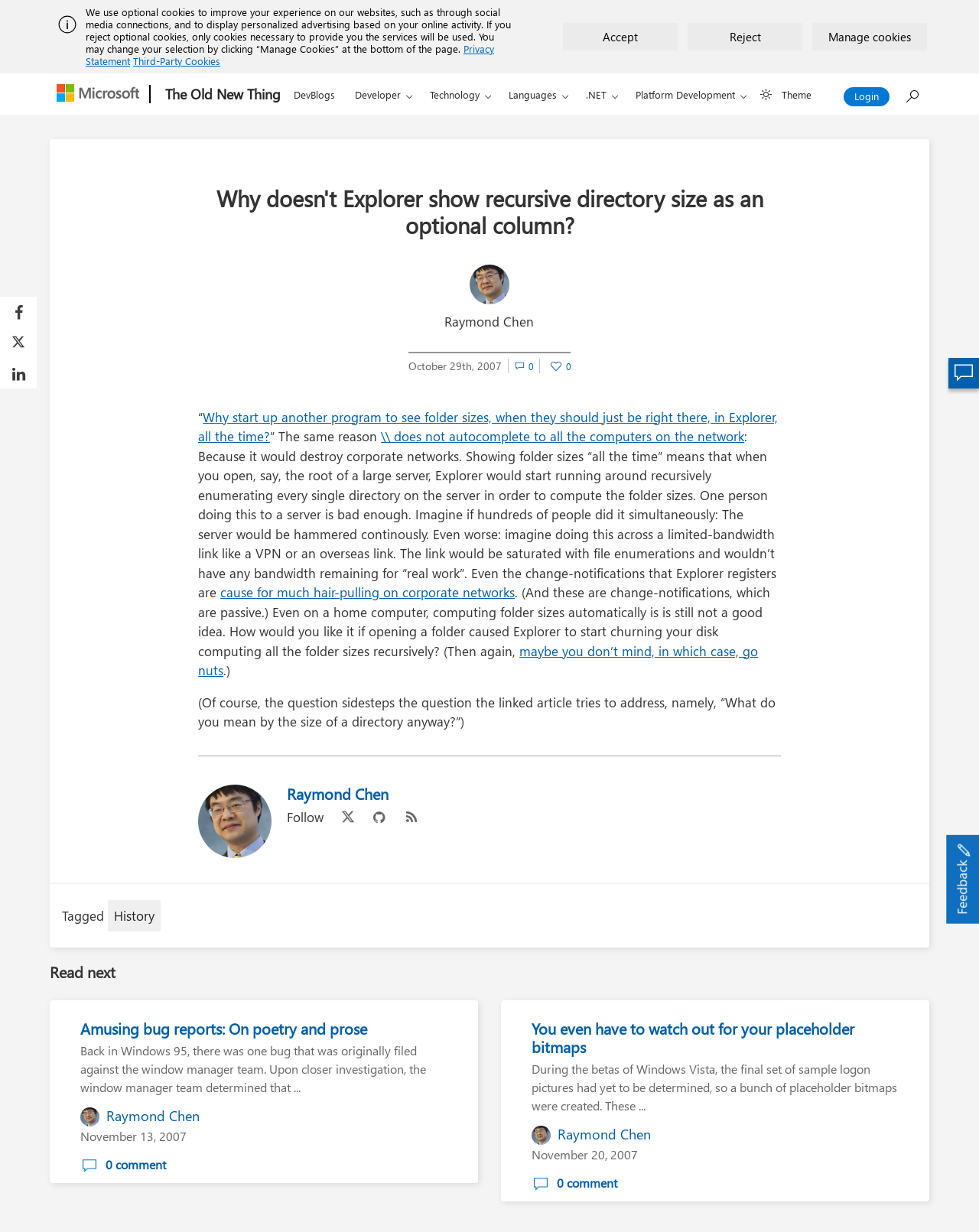Please provide the bounding box coordinate of the region that matches the element description: The Old New Thing. Coordinates should be in the format (top-left x, top-left y, bottom-right x, bottom-right y) and all values should be between 0 and 1.

[0.161, 0.06, 0.291, 0.094]